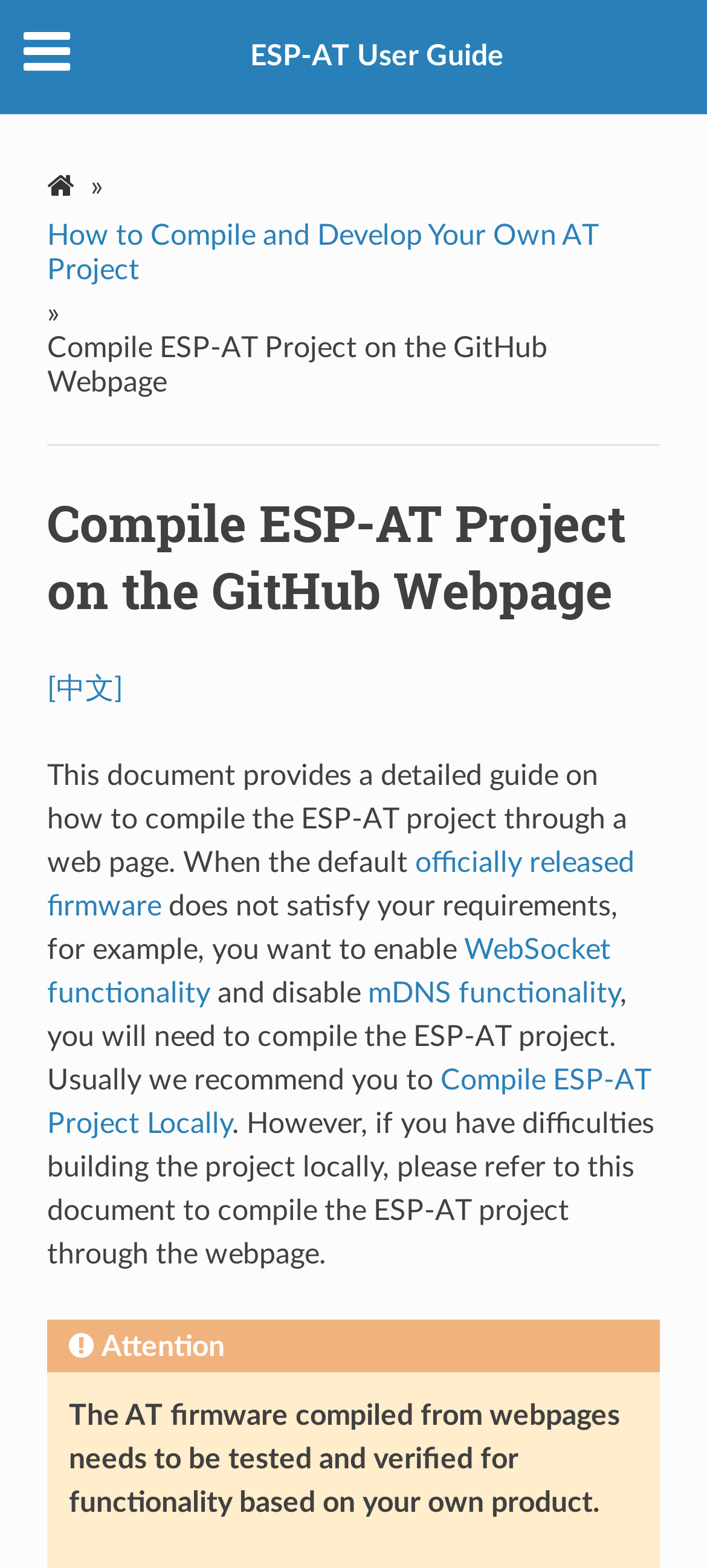Please identify the coordinates of the bounding box for the clickable region that will accomplish this instruction: "Check the attention note".

[0.143, 0.849, 0.318, 0.868]